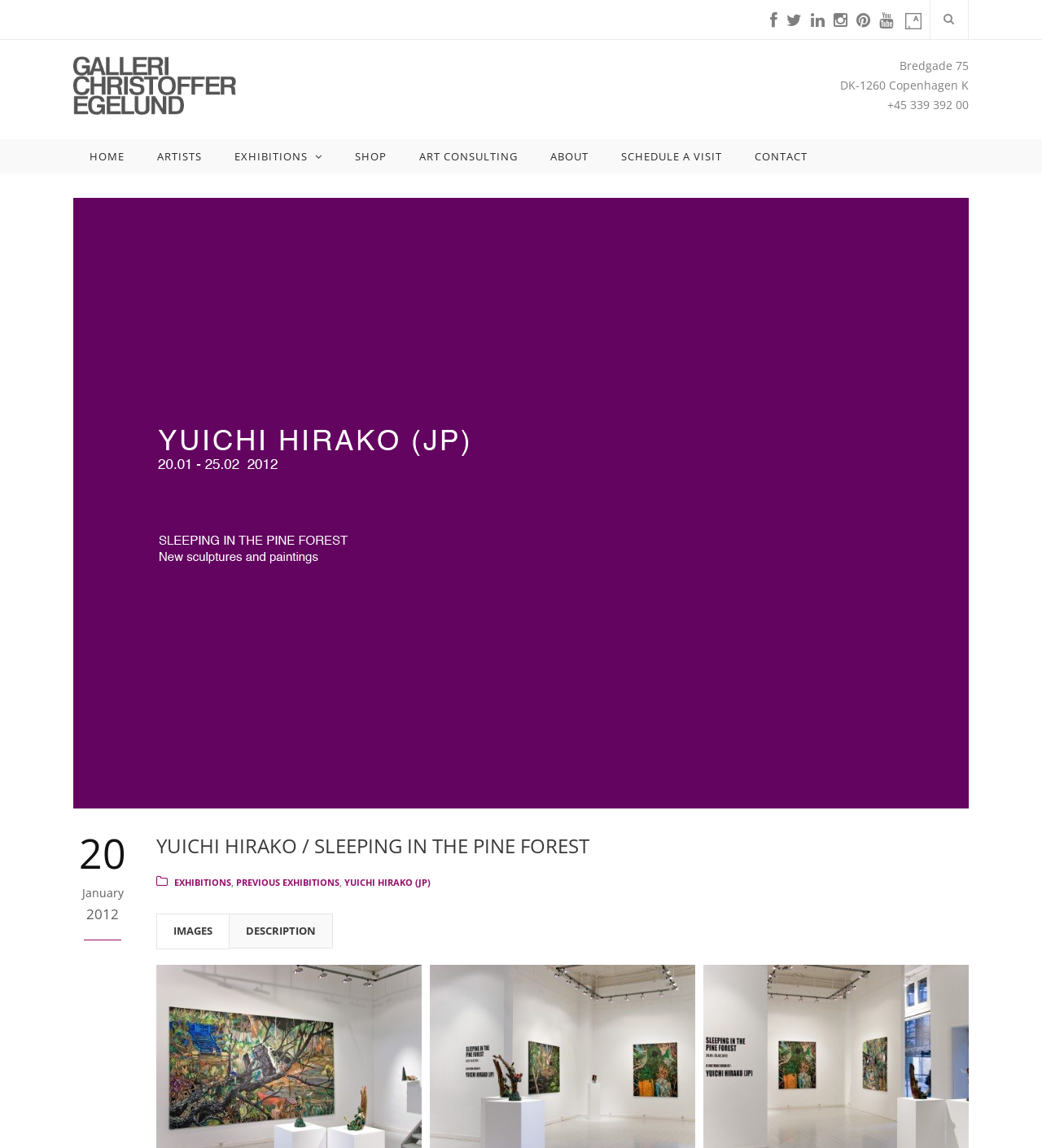Please identify the bounding box coordinates of the element on the webpage that should be clicked to follow this instruction: "View previous exhibitions". The bounding box coordinates should be given as four float numbers between 0 and 1, formatted as [left, top, right, bottom].

[0.227, 0.763, 0.326, 0.774]